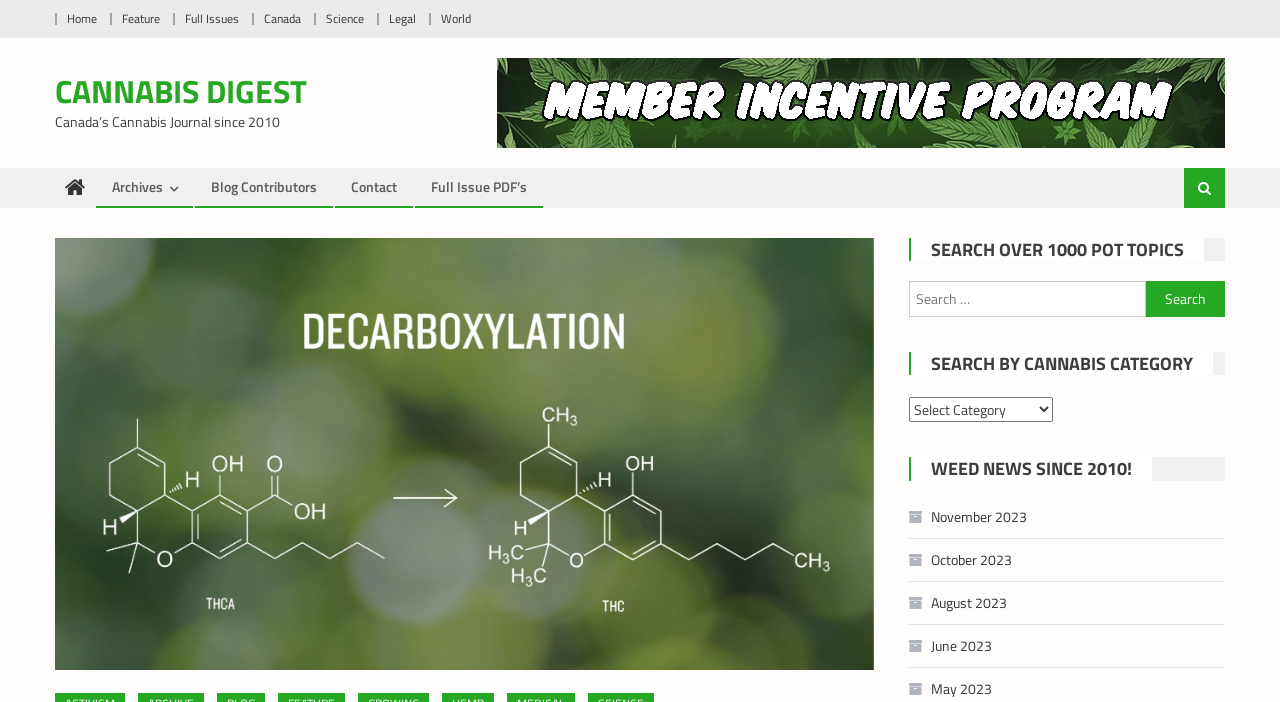Calculate the bounding box coordinates of the UI element given the description: "parent_node: Search for: value="Search"".

[0.895, 0.4, 0.957, 0.452]